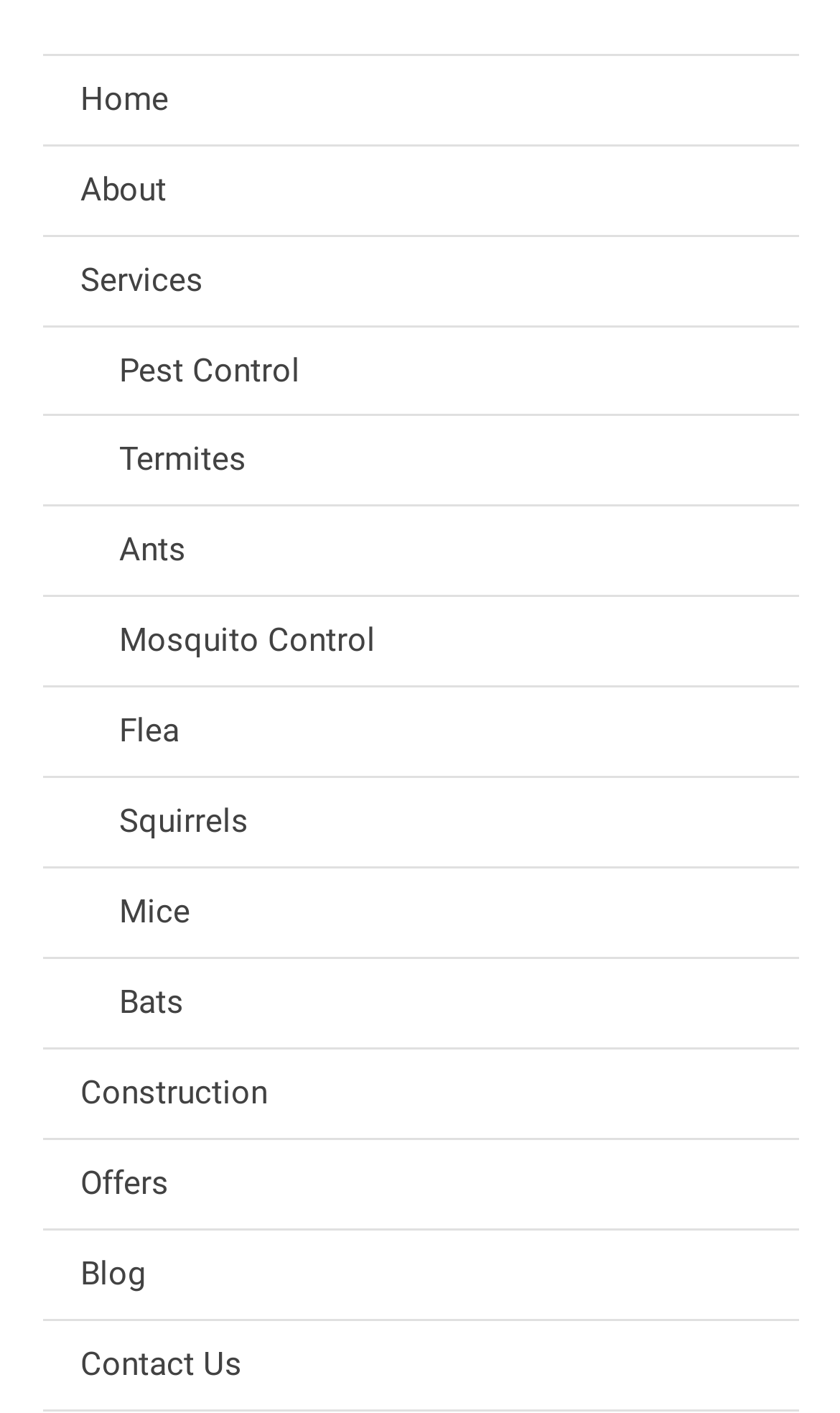Can you find the bounding box coordinates for the element to click on to achieve the instruction: "view construction services"?

[0.05, 0.741, 0.95, 0.805]